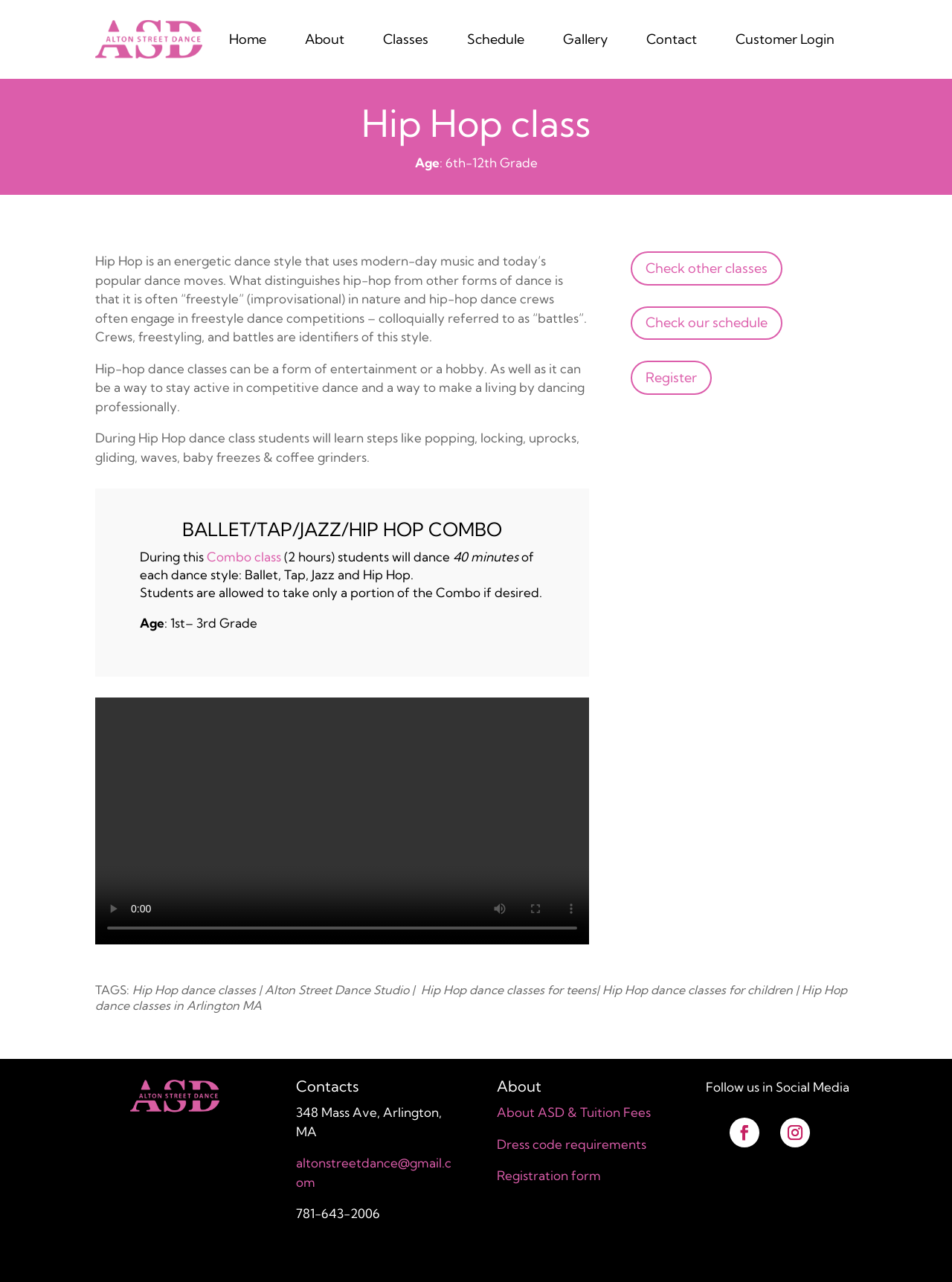Show the bounding box coordinates for the element that needs to be clicked to execute the following instruction: "Click the Check other classes link". Provide the coordinates in the form of four float numbers between 0 and 1, i.e., [left, top, right, bottom].

[0.663, 0.196, 0.822, 0.223]